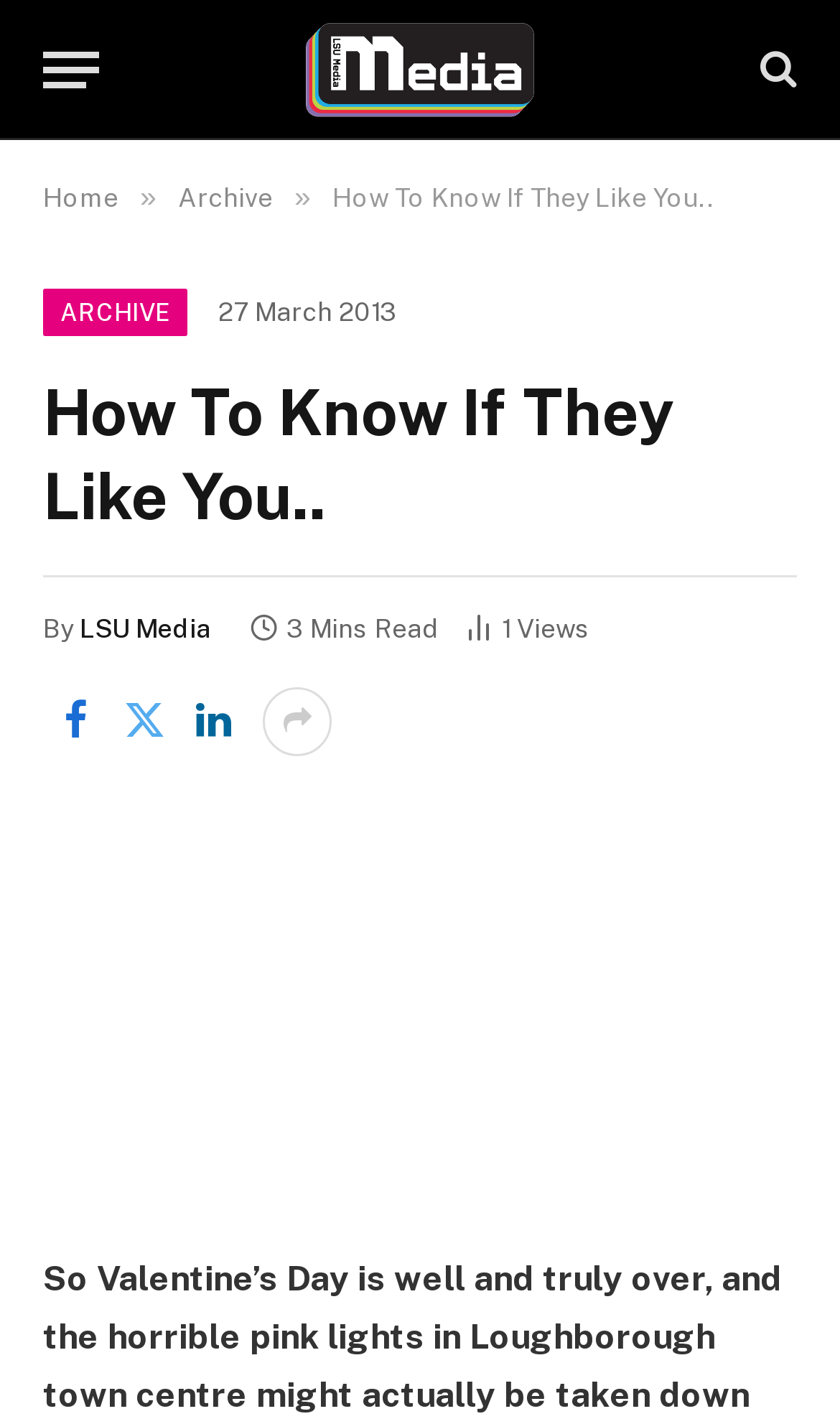Offer an extensive depiction of the webpage and its key elements.

The webpage is about an article titled "How To Know If They Like You.." from LSU Media. At the top left corner, there is a "Menu" button. Next to it, on the top center, is a link to "LSU Media" accompanied by an image with the same name. On the top right corner, there is a search icon represented by "\uf002".

Below the top section, there is a navigation menu with links to "Home", "Archive", and a separator "»" in between. The title of the article "How To Know If They Like You.." is displayed prominently in the middle of the page.

On the left side, there is a section with a link to "ARCHIVE" and a timestamp "27 March 2013". The main content of the article is headed by "How To Know If They Like You.." and includes information about the author, "By LSU Media", and the reading time, "3 Mins Read". There is also a counter showing "1 Article Views".

Below the author information, there are five social media links represented by icons "\uf09a", "\ue90a", "\uf0e1", and "\uf064". Finally, at the bottom of the page, there is another link to the article title "How To Know If They Like You..".